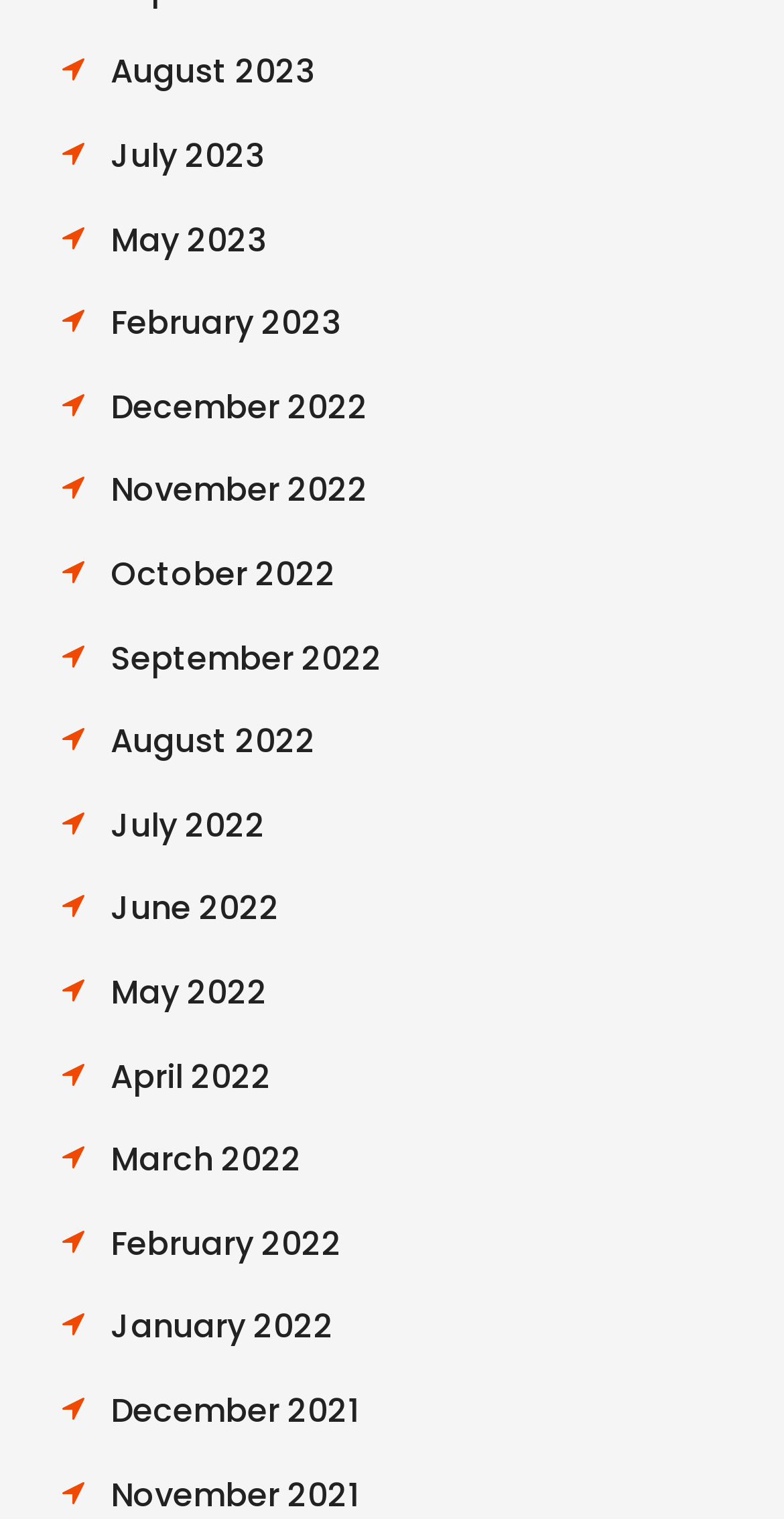Is 'June 2022' above or below 'May 2022'?
Offer a detailed and full explanation in response to the question.

By comparing the y1 and y2 coordinates of the bounding boxes, I can determine the vertical position of each link. The y1 and y2 coordinates of 'June 2022' are [0.583, 0.613], and those of 'May 2022' are [0.141, 0.173]. Since the y1 coordinate of 'June 2022' is greater than that of 'May 2022', 'June 2022' is below 'May 2022'.